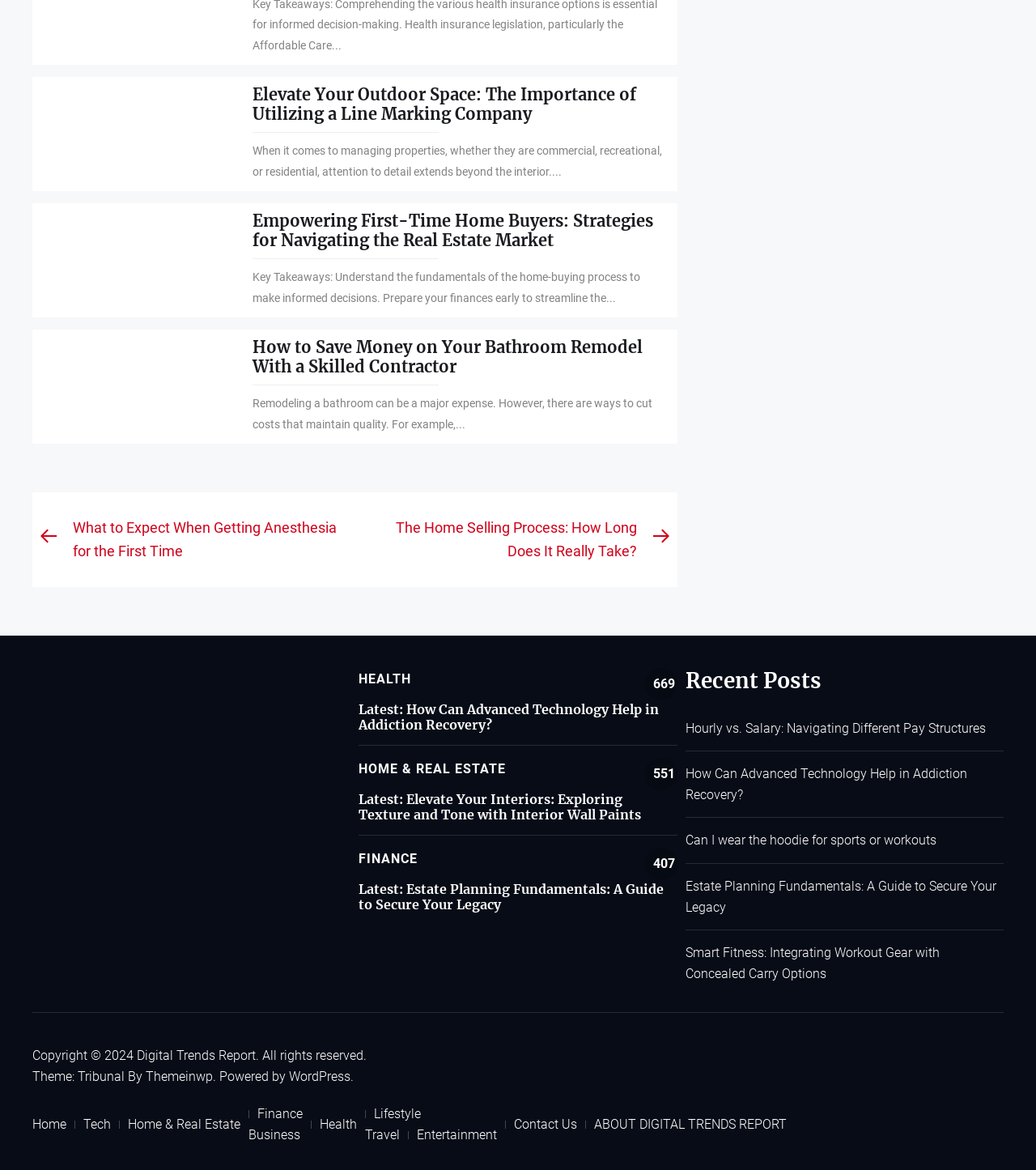Locate the bounding box coordinates of the clickable area needed to fulfill the instruction: "Search for something".

None